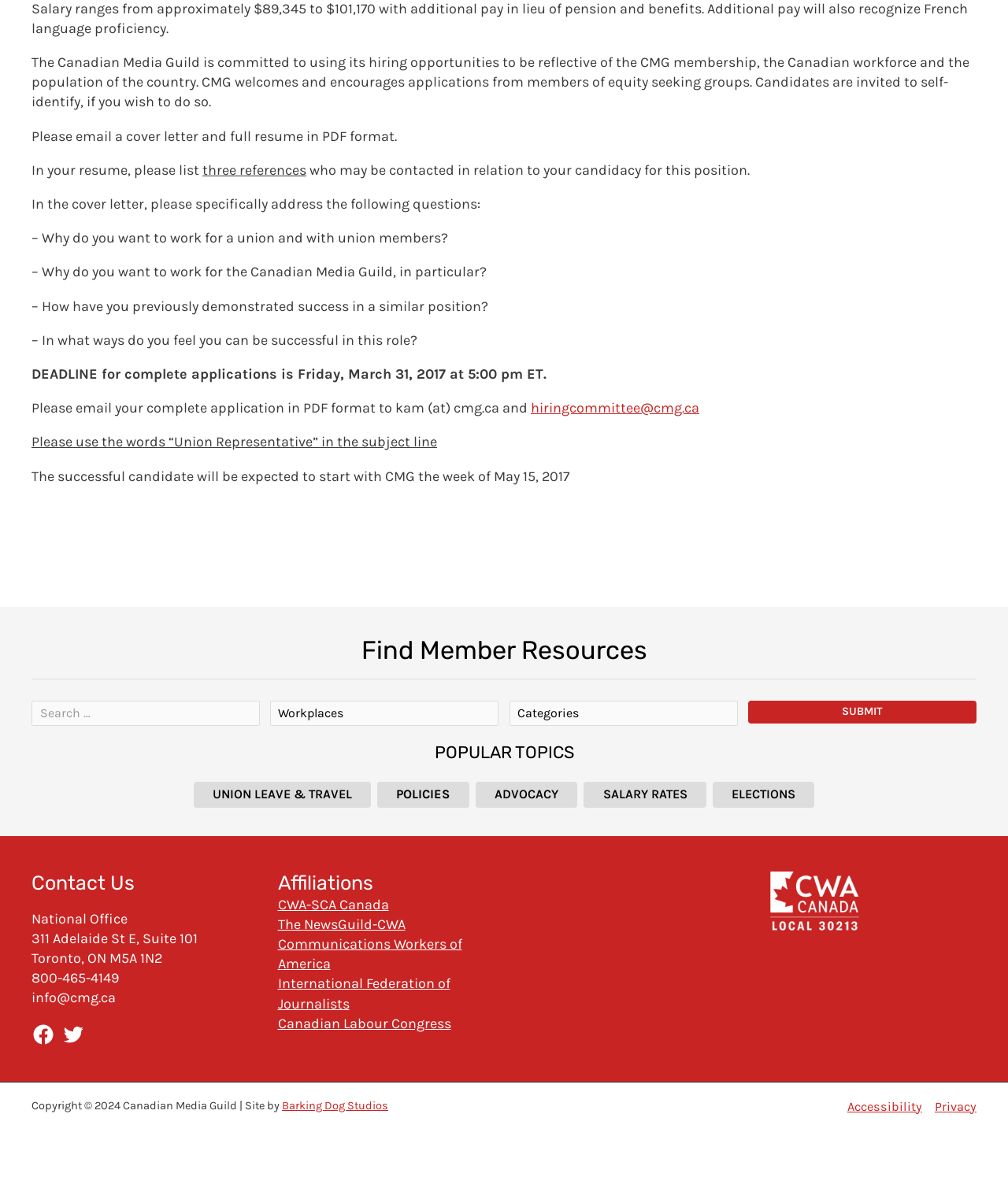Find the bounding box coordinates of the element I should click to carry out the following instruction: "Check the Copyright information".

[0.031, 0.934, 0.28, 0.945]